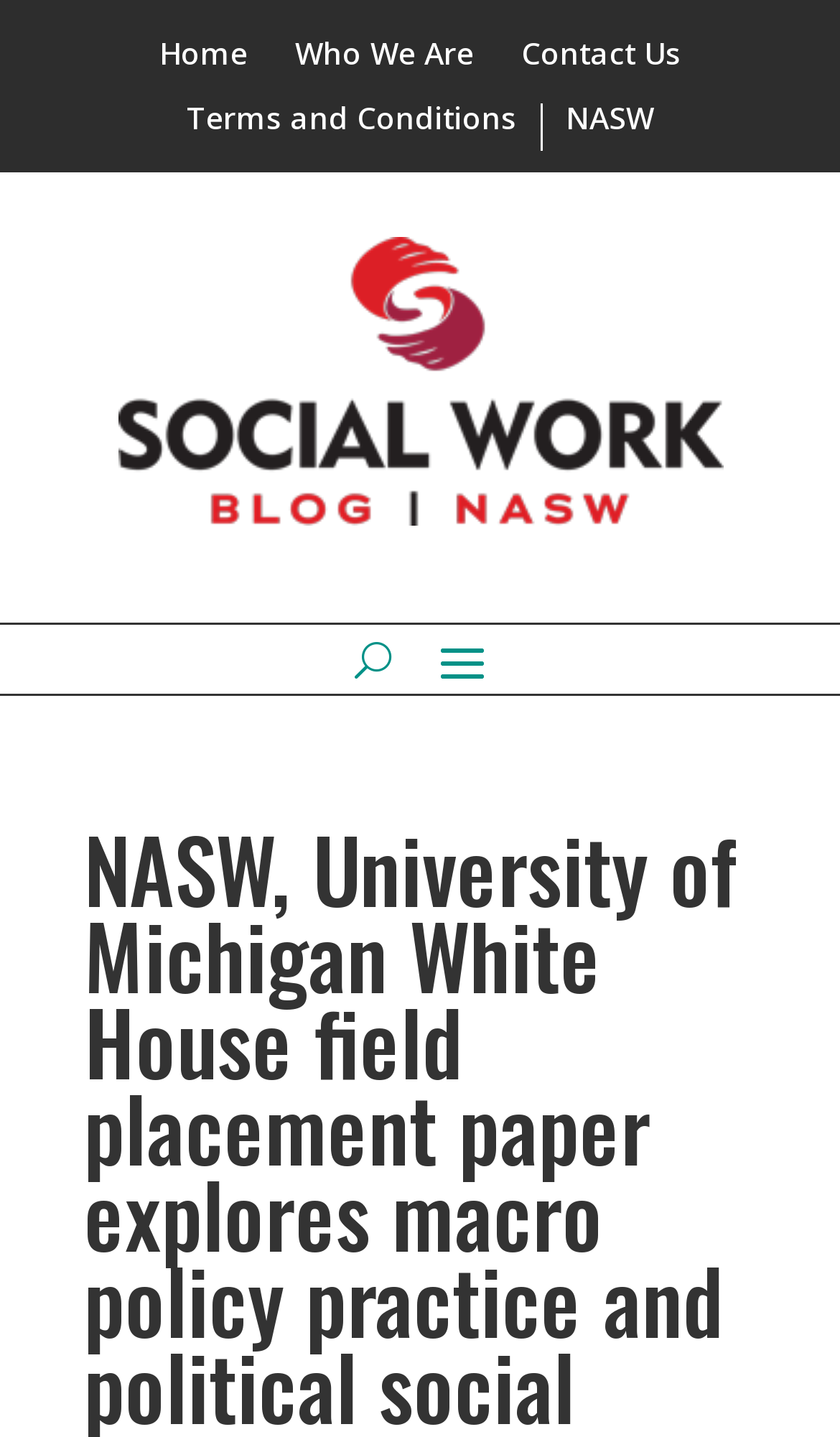Provide a short answer to the following question with just one word or phrase: What is the last link on the top?

Terms and Conditions